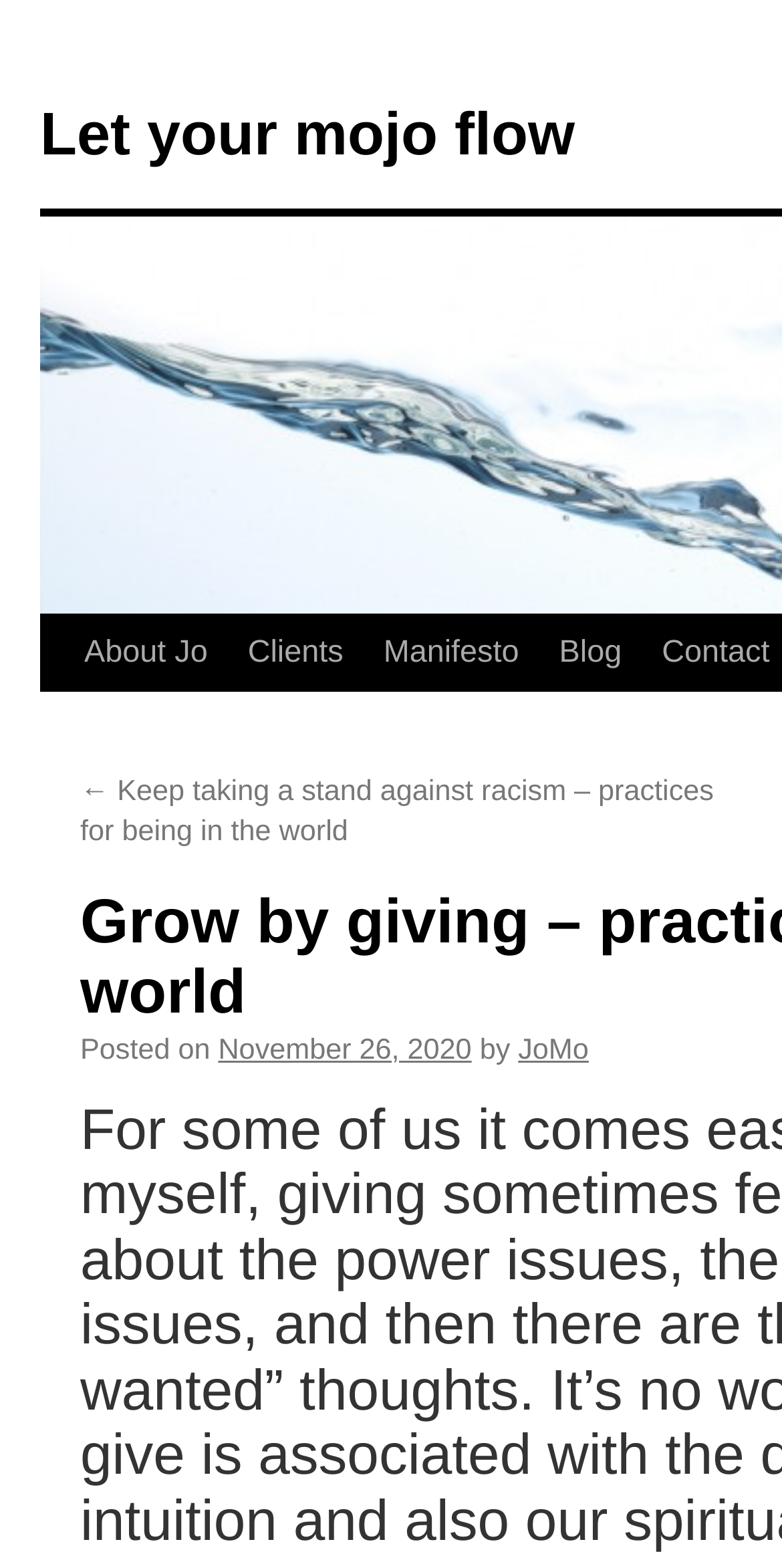Describe all the visual and textual components of the webpage comprehensively.

The webpage appears to be a personal blog or website focused on self-improvement and personal growth. At the top, there is a prominent link to "Let your mojo flow", which suggests that the website is centered around this theme. 

Below this, there is a navigation menu with links to "About Jo", "Clients", "Manifesto", and "Blog", indicating that the website has multiple sections. The "Blog" link is followed by a specific blog post titled "Keep taking a stand against racism – practices for being in the world", which is likely a recent or featured post. 

To the right of the blog post title, there is a "Posted on" label, followed by the date "November 26, 2020", indicating when the post was published. Further to the right, there is a link to "JoMo", which may be the author's name or a related website. 

At the very top, there is also a "Skip to content" link, suggesting that the website is designed to be accessible to users with disabilities. Overall, the webpage appears to be a personal blog or website focused on self-improvement and personal growth, with a prominent call to action and easy navigation to different sections of the website.